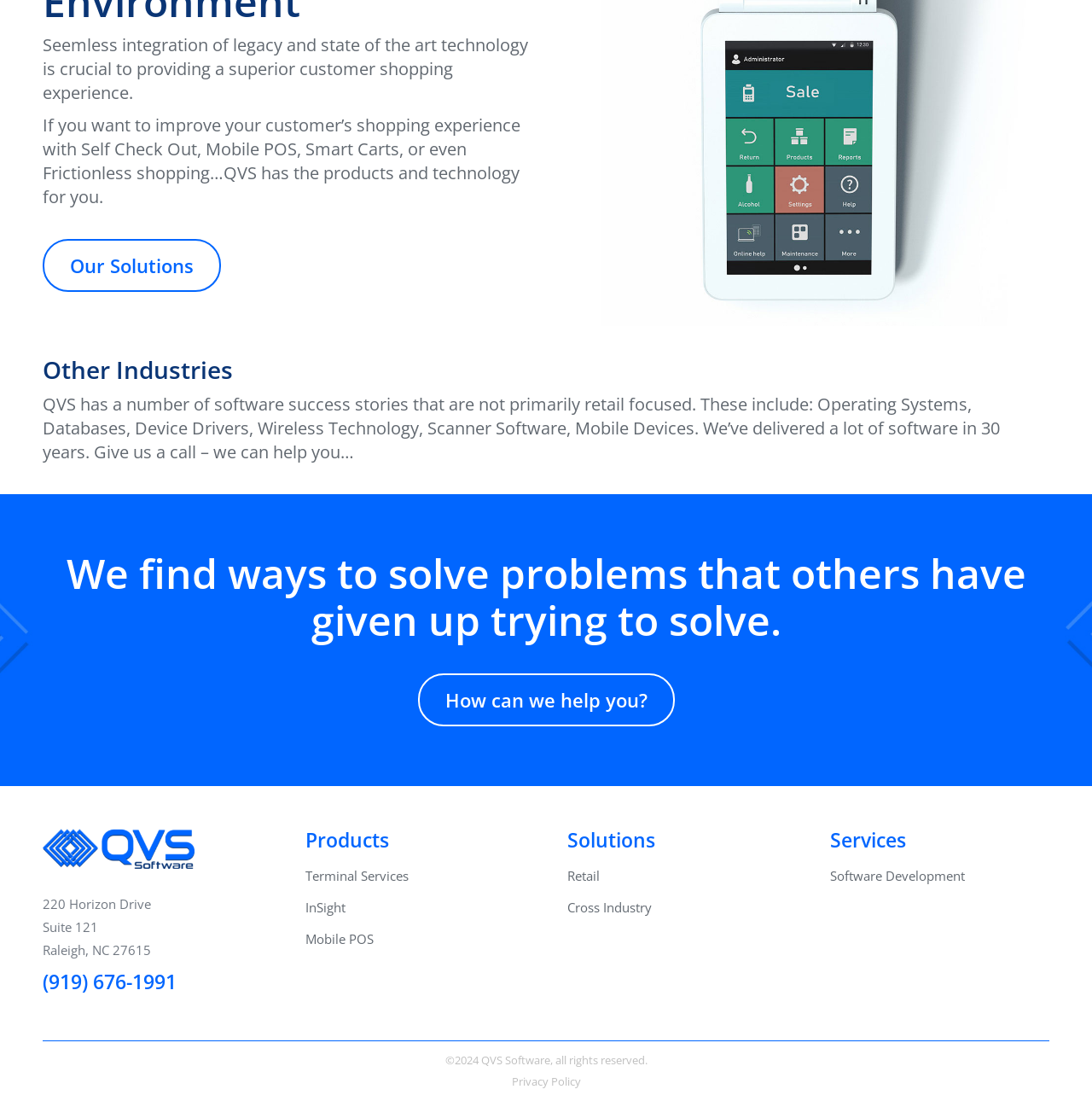Provide a brief response to the question below using a single word or phrase: 
What is the company's address?

220 Horizon Drive, Suite 121, Raleigh, NC 27615